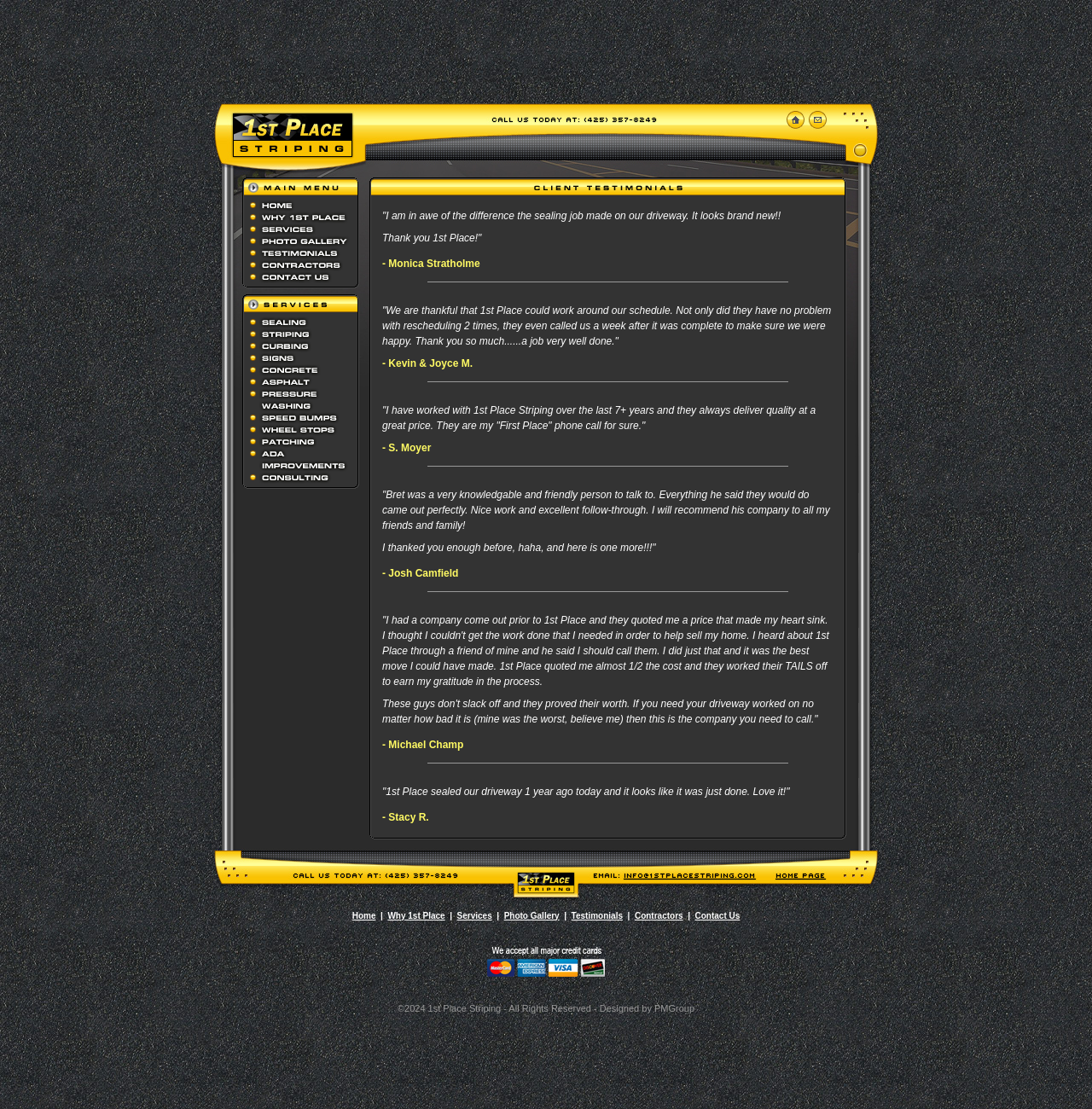Given the description "title="Sealing"", determine the bounding box of the corresponding UI element.

[0.226, 0.285, 0.325, 0.296]